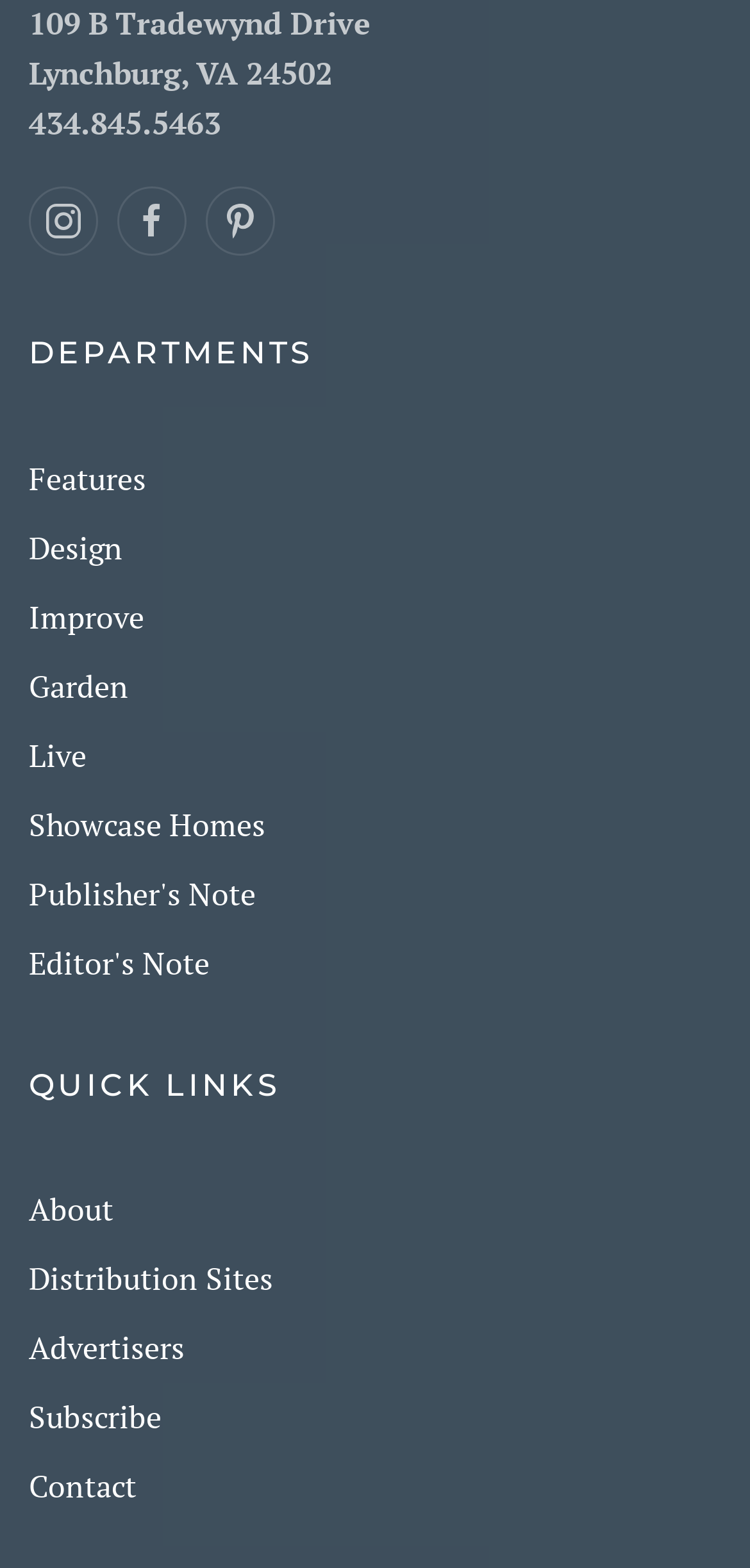What is the third link under the 'DEPARTMENTS' heading?
Utilize the information in the image to give a detailed answer to the question.

I looked at the links under the 'DEPARTMENTS' heading and counted them. The third link is 'Improve'.